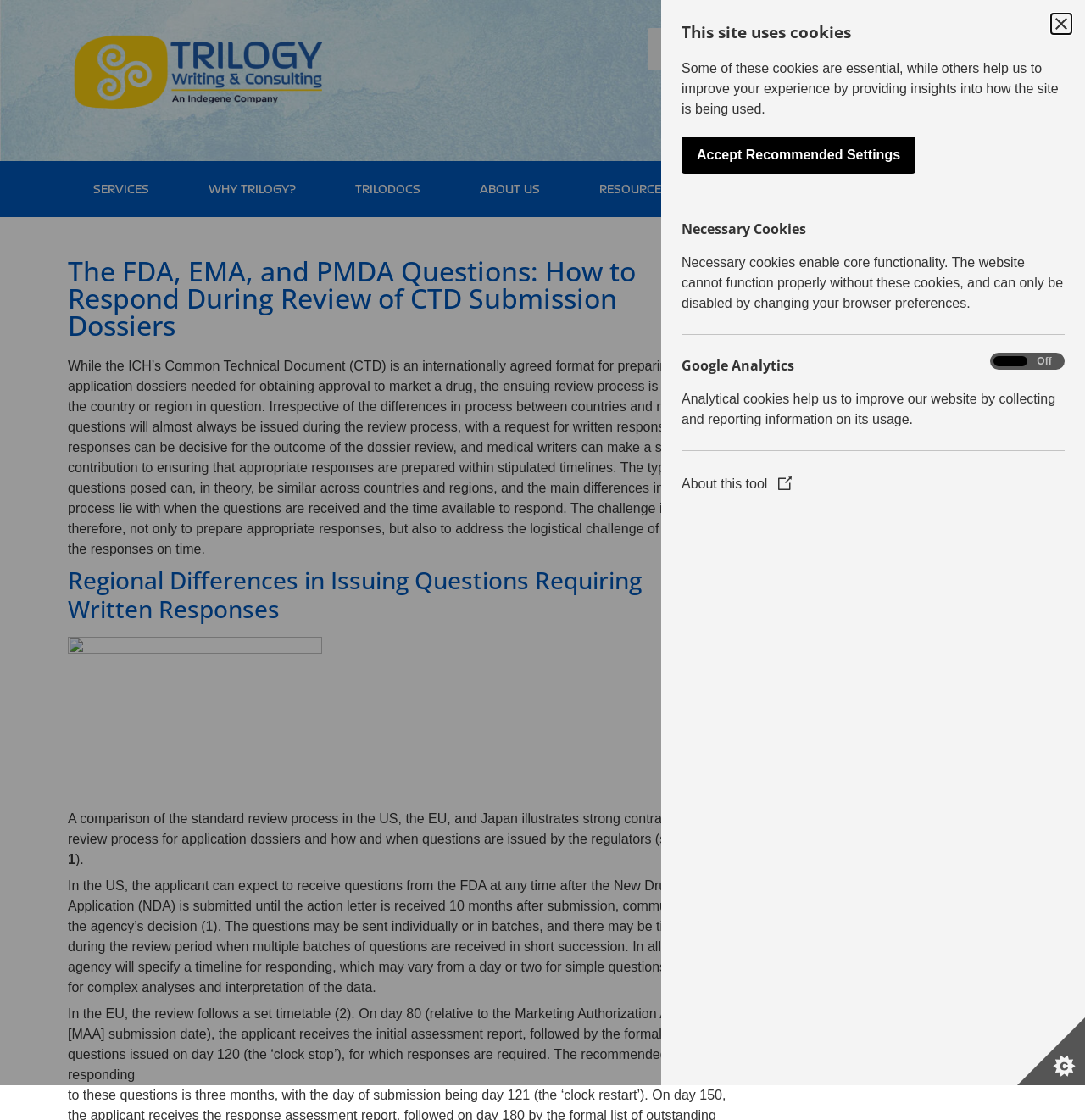What is the purpose of the article?
Kindly offer a detailed explanation using the data available in the image.

The article aims to provide medical writers and regulatory professionals with information and guidance on how to prepare and respond to questions from regulatory agencies during the review of CTD submission dossiers, and to highlight the importance of timely and appropriate responses.